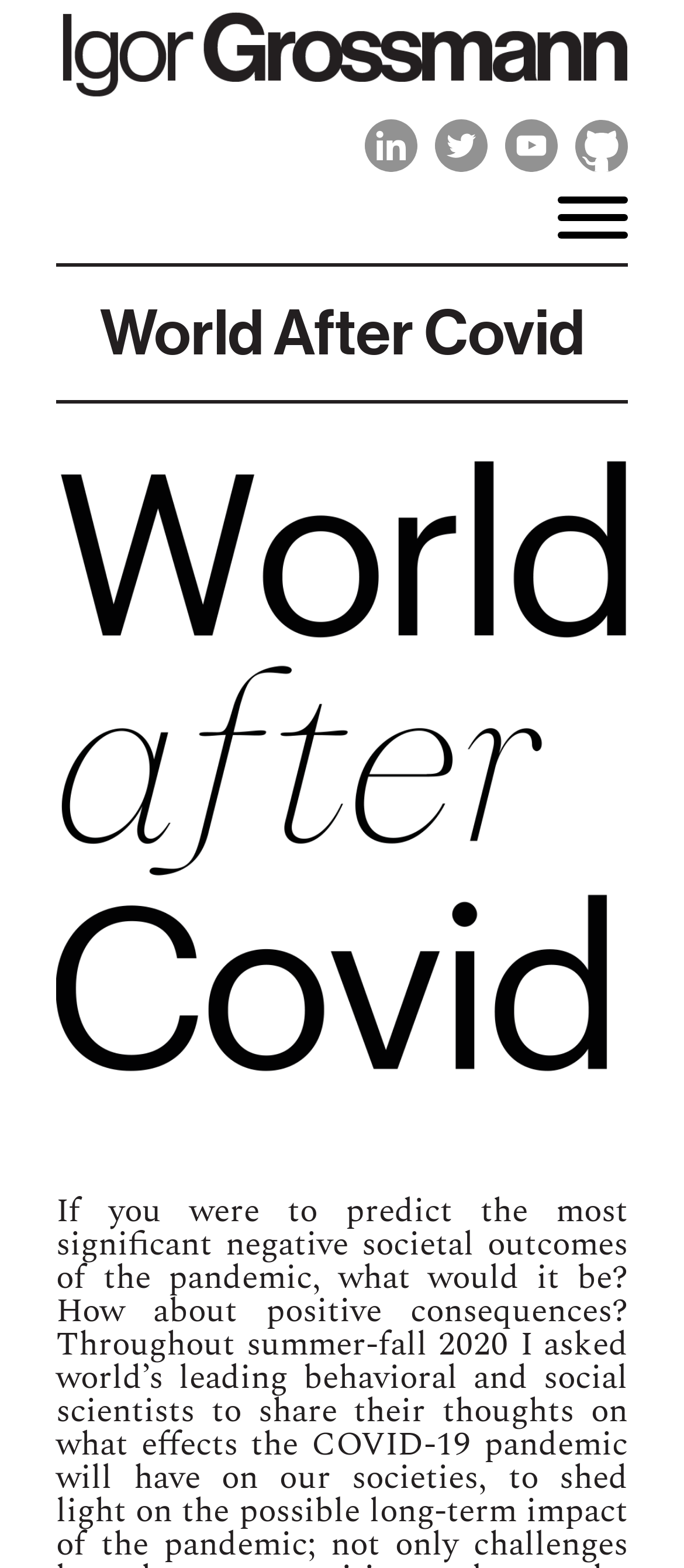Based on what you see in the screenshot, provide a thorough answer to this question: What is the position of the button?

I looked at the bounding box coordinates of the button element, which are [0.815, 0.114, 0.918, 0.168]. The x-coordinates indicate that the button is located on the right side of the webpage, and the y-coordinates indicate that it is located near the top.